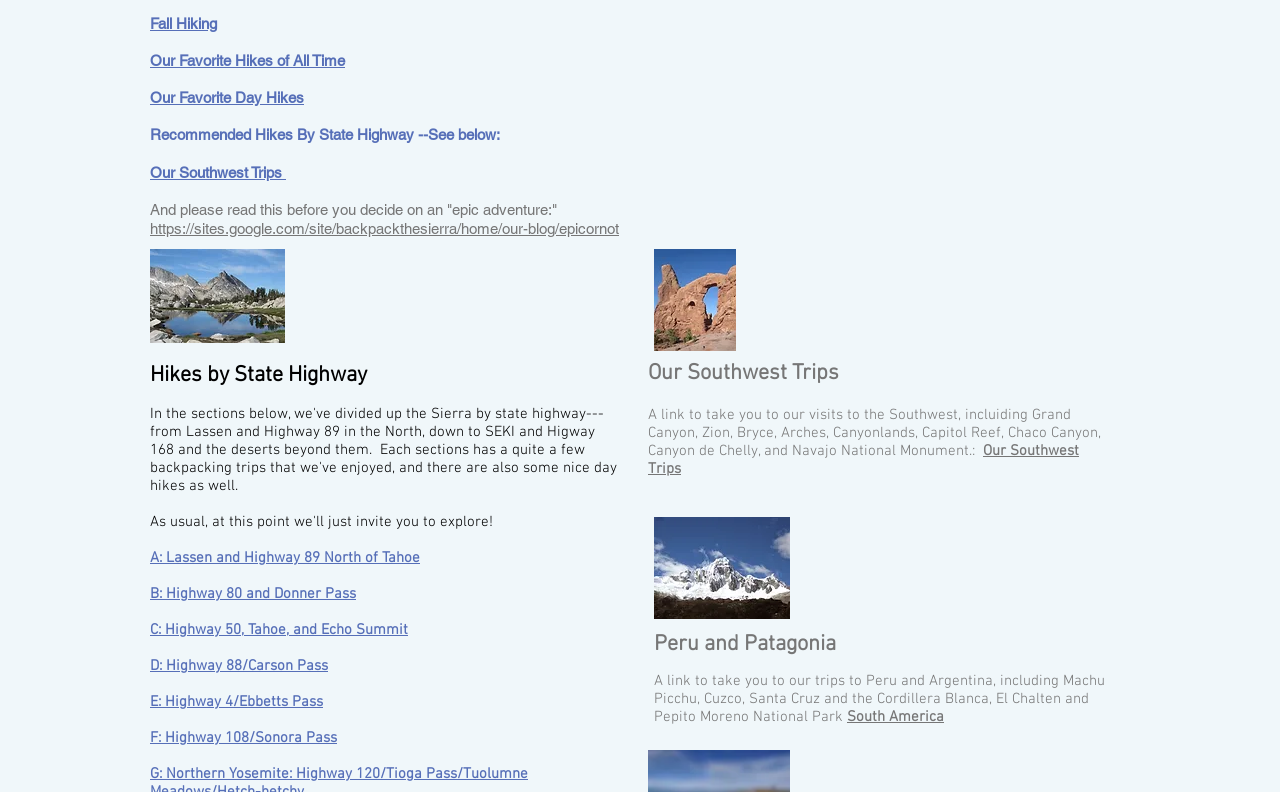Please specify the bounding box coordinates in the format (top-left x, top-left y, bottom-right x, bottom-right y), with values ranging from 0 to 1. Identify the bounding box for the UI component described as follows: https://sites.google.com/site/backpackthesierra/home/our-blog/epicornot

[0.117, 0.278, 0.484, 0.299]